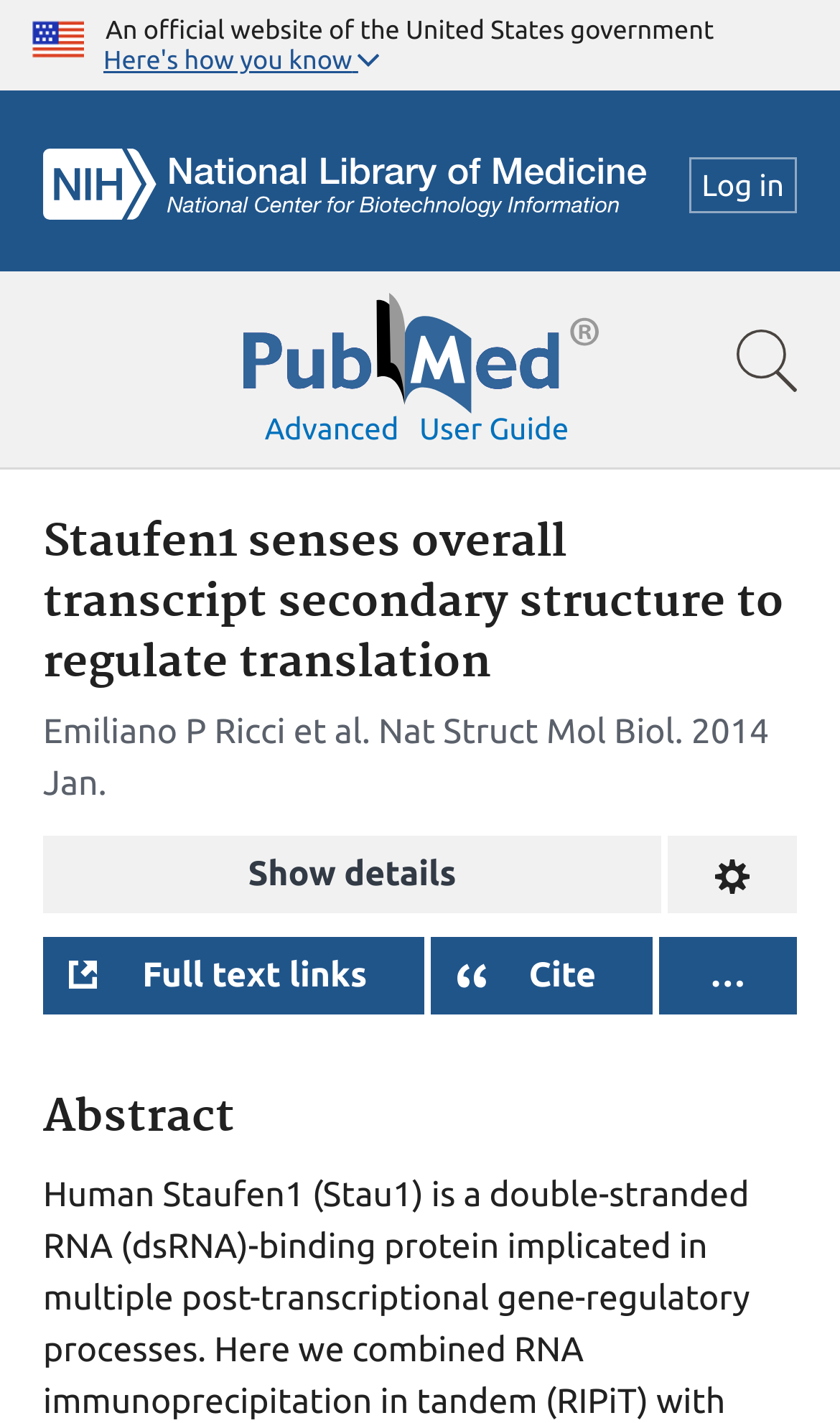Using the information from the screenshot, answer the following question thoroughly:
What is the name of the journal where the article was published?

I found this by looking at the section below the article title, where it lists the journal name and publication date.